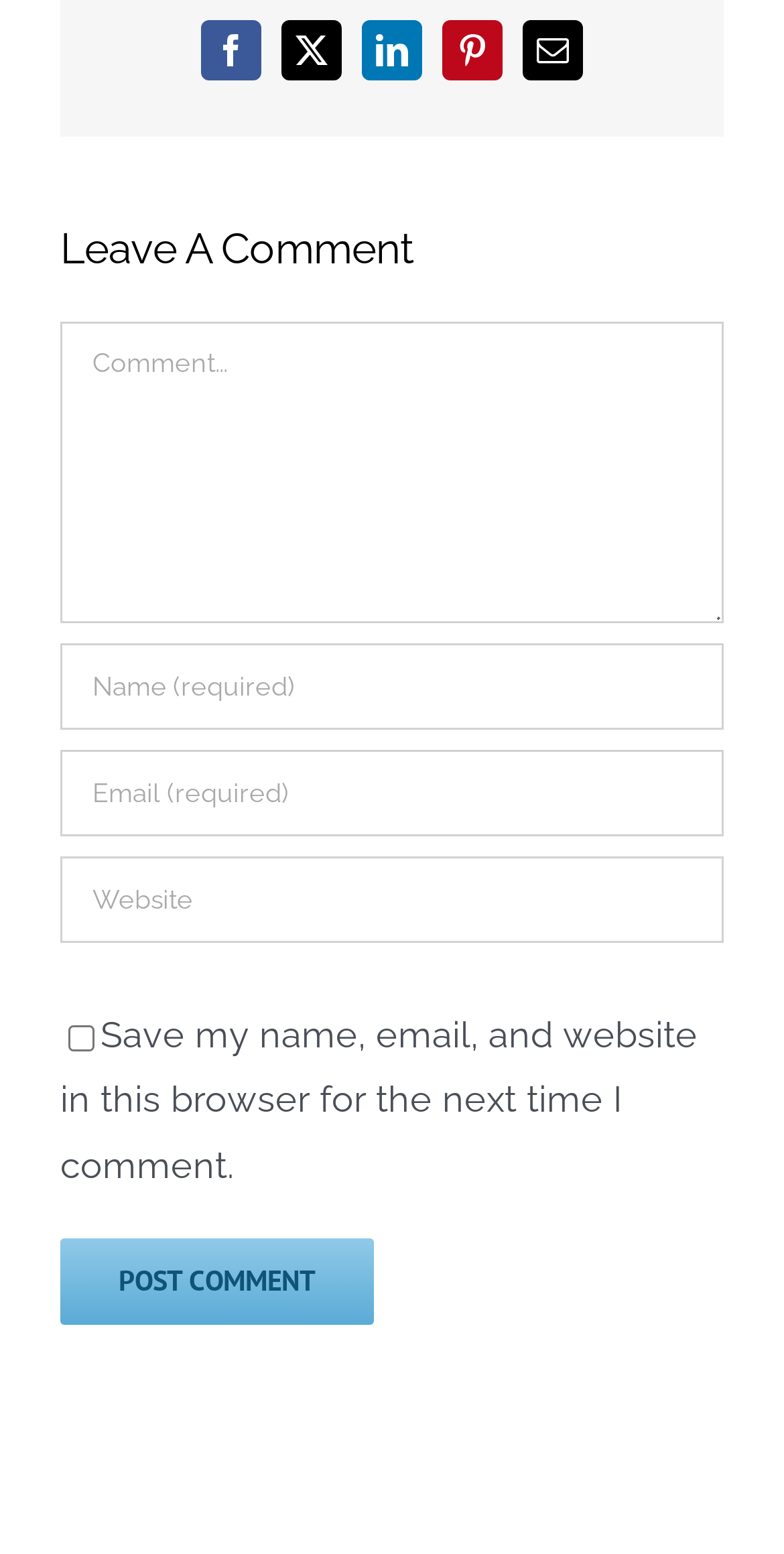Identify the bounding box coordinates for the UI element described as follows: "name="submit" value="Post Comment"". Ensure the coordinates are four float numbers between 0 and 1, formatted as [left, top, right, bottom].

[0.077, 0.797, 0.477, 0.853]